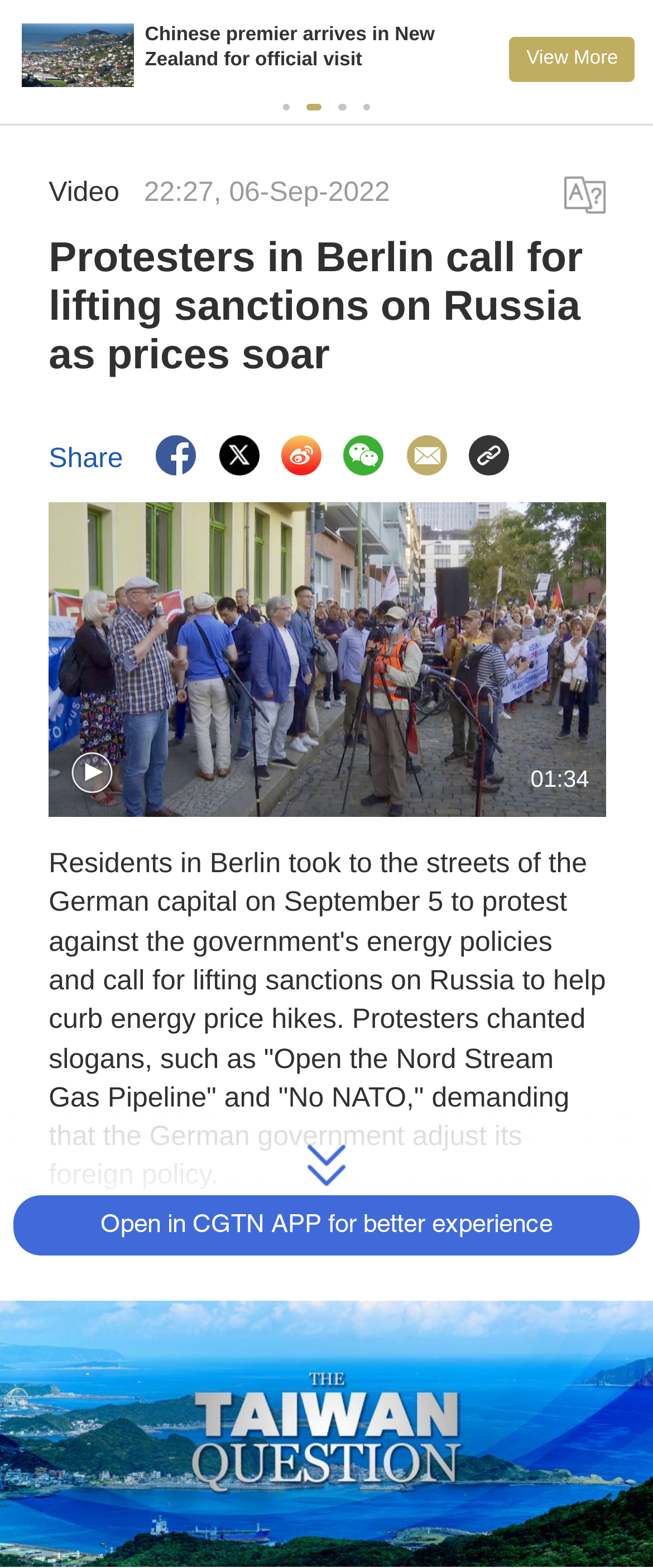Please identify the coordinates of the bounding box for the clickable region that will accomplish this instruction: "Open the link at the top right corner".

[0.864, 0.112, 0.928, 0.139]